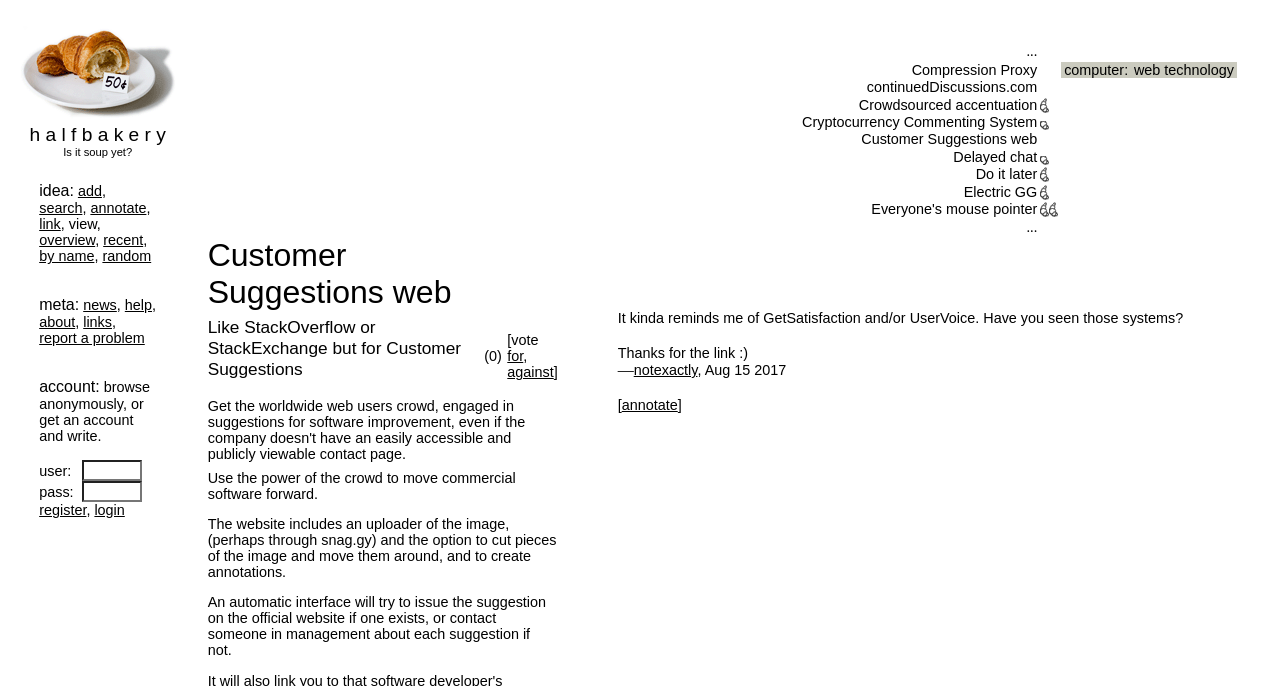Give a short answer using one word or phrase for the question:
What is the purpose of the links on the top?

To navigate